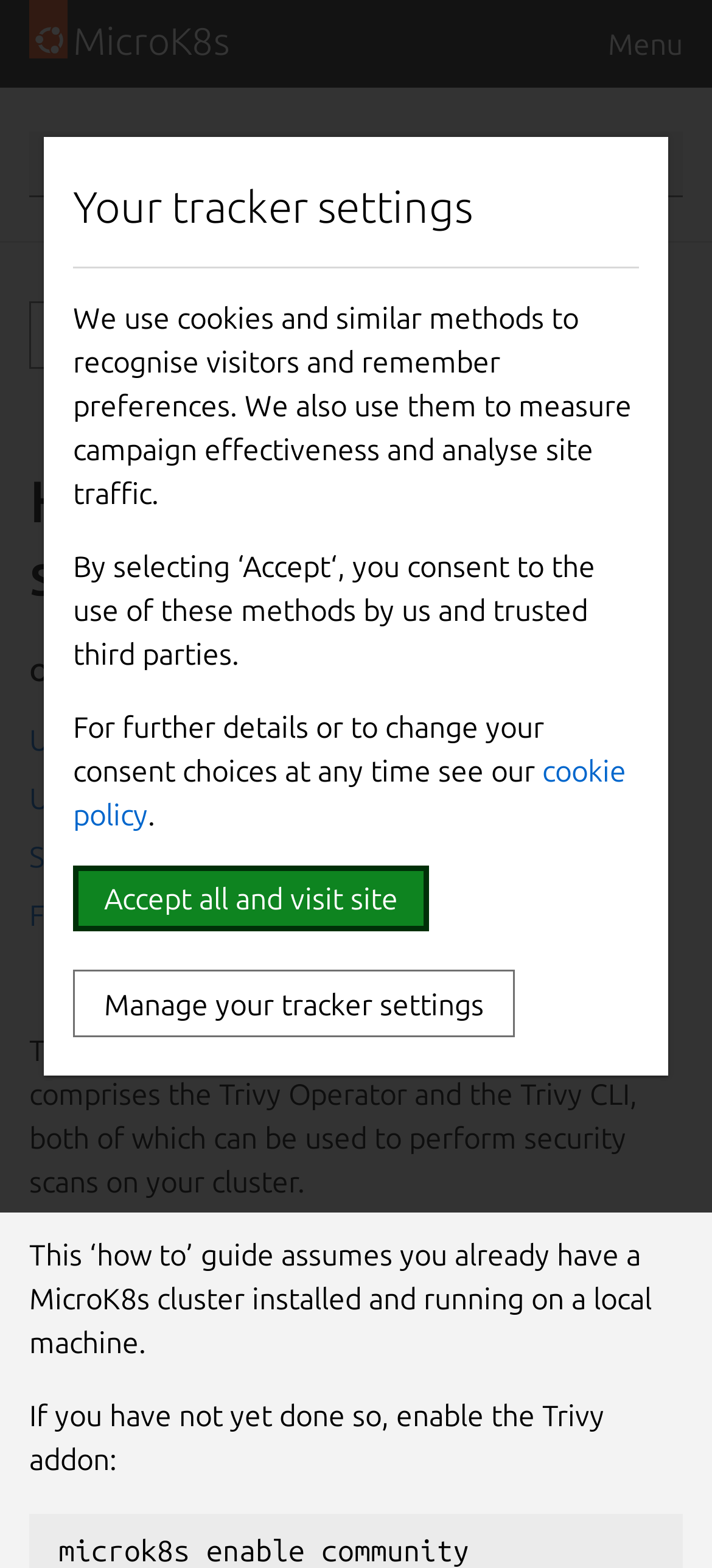Please provide a comprehensive response to the question below by analyzing the image: 
What is the purpose of Trivy in MicroK8s?

Based on the webpage content, Trivy is a community addon for MicroK8s that comprises the Trivy Operator and the Trivy CLI, both of which can be used to perform security scans on a cluster.